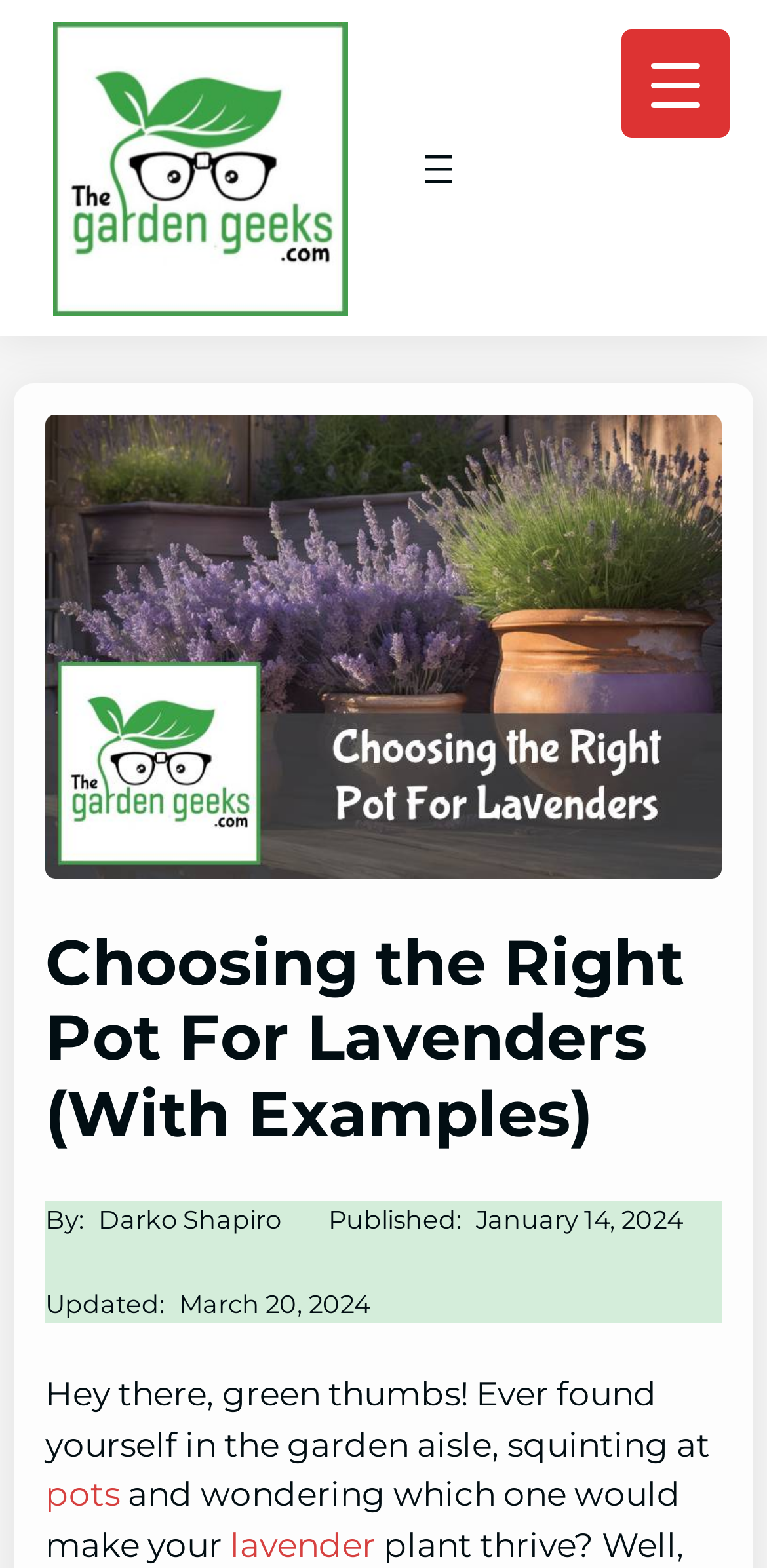Based on the provided description, "aria-label="Open menu"", find the bounding box of the corresponding UI element in the screenshot.

[0.542, 0.092, 0.604, 0.123]